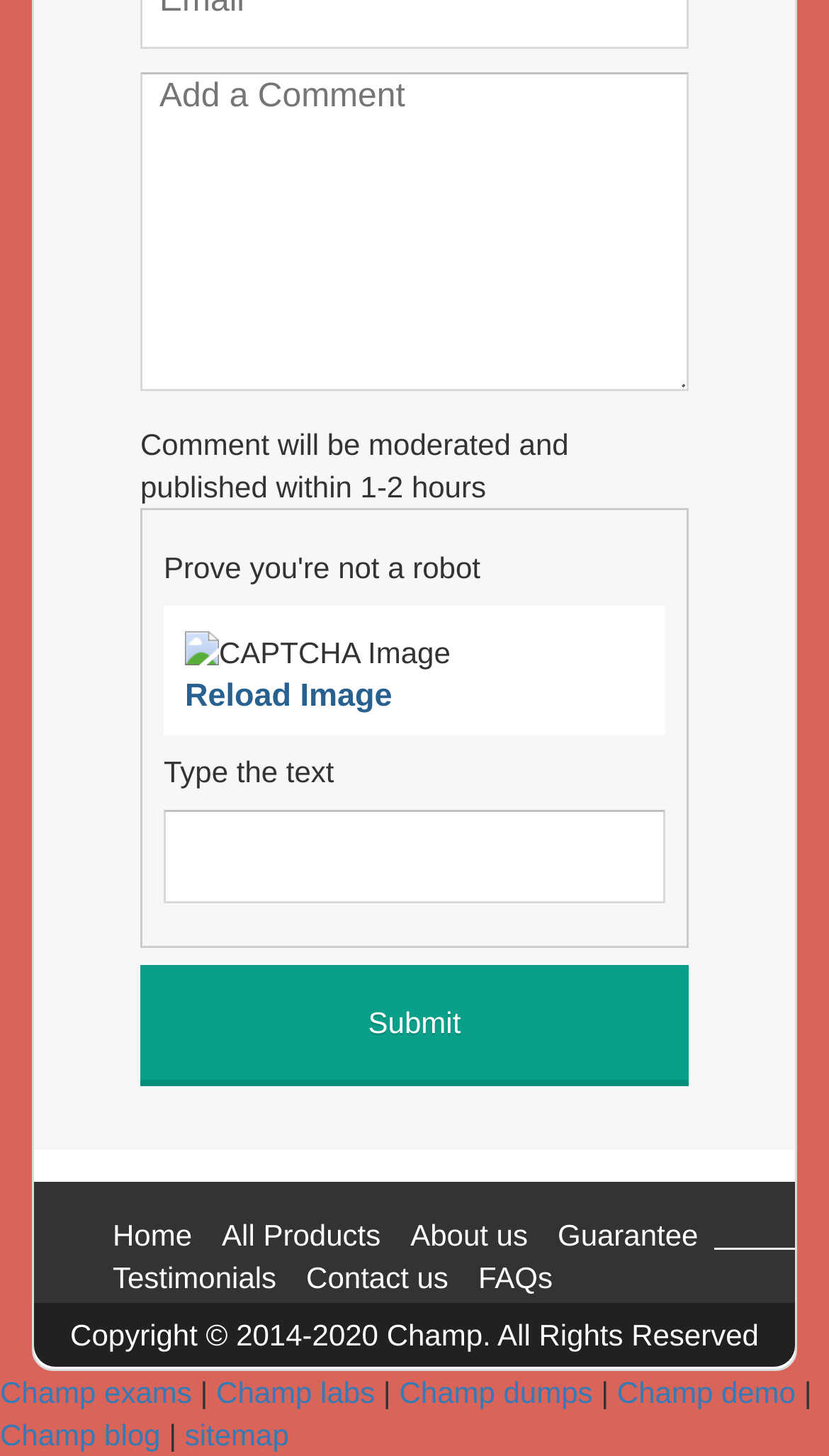Based on what you see in the screenshot, provide a thorough answer to this question: What are the main sections of the website?

The main sections of the website are accessible through the links at the bottom of the page, which include 'Home', 'All Products', 'About us', 'Guarantee', 'Testimonials', 'Contact us', and 'FAQs', indicating that these are the primary sections of the website.